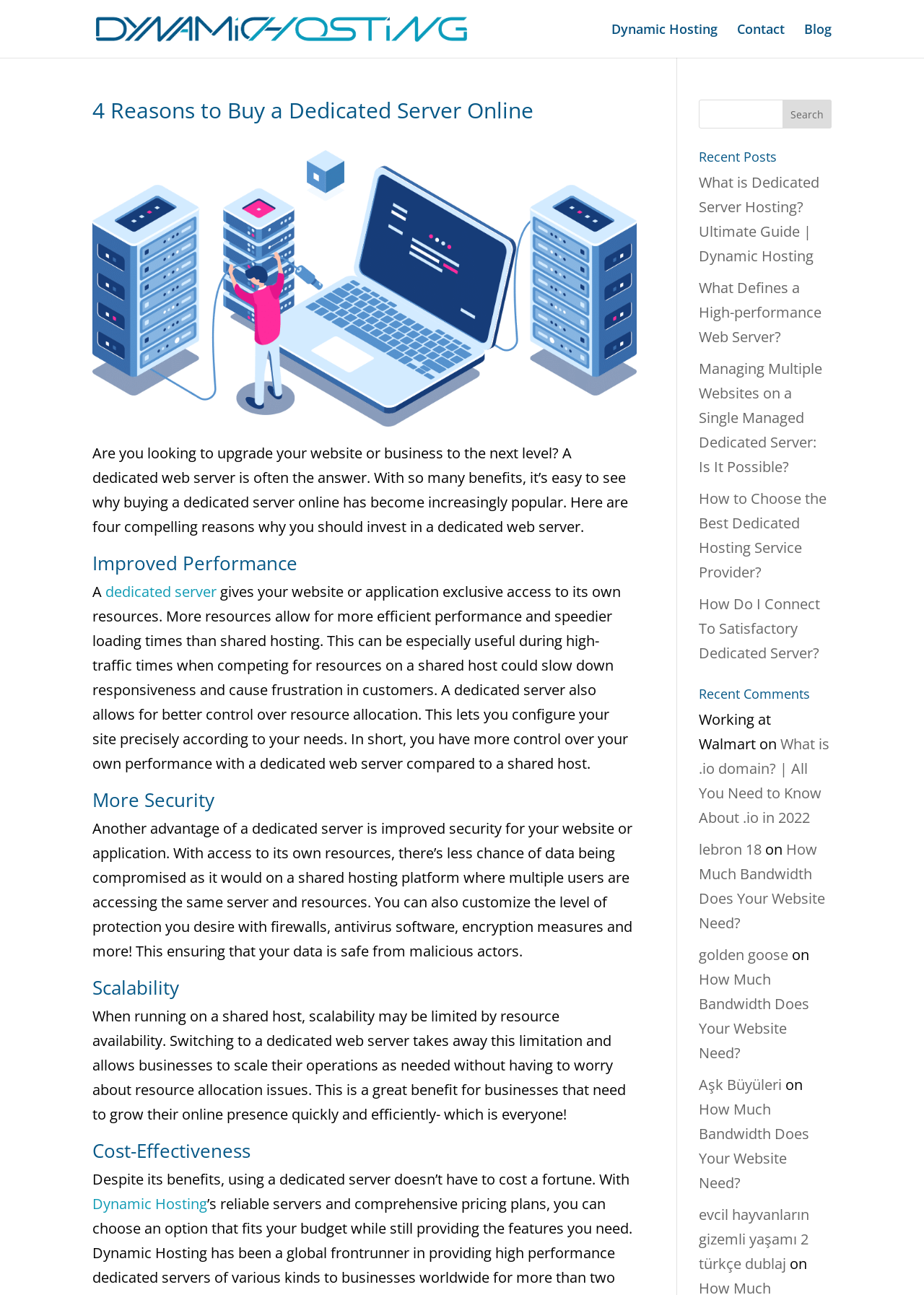Based on the image, please elaborate on the answer to the following question:
What is the benefit of a dedicated server in terms of performance?

According to the webpage, a dedicated server gives a website or application exclusive access to its own resources, allowing for more efficient performance and speedier loading times. Additionally, it allows for better control over resource allocation, enabling precise configuration according to specific needs.